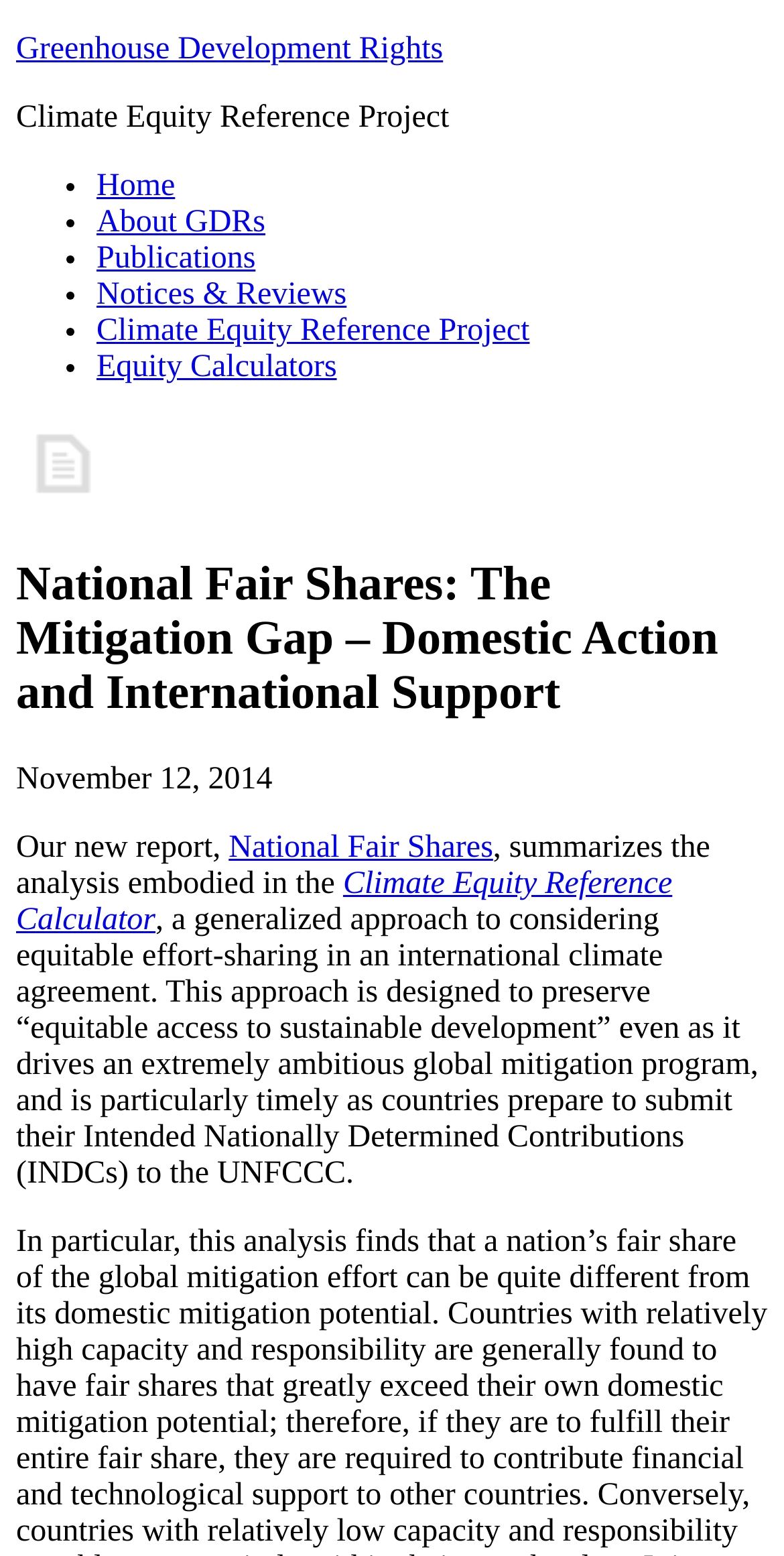Describe the webpage meticulously, covering all significant aspects.

The webpage is about the National Fair Shares report, specifically focusing on the mitigation gap, domestic action, and international support. At the top, there is a horizontal navigation menu with six links: "Greenhouse Development Rights", "Home", "About GDRs", "Publications", "Notices & Reviews", and "Climate Equity Reference Project". Each link is preceded by a bullet point.

Below the navigation menu, there is a section with a heading that matches the title of the webpage. This section contains a brief summary of the report, which is introduced by a sentence stating that it is a new report. The summary mentions that the report summarizes the analysis embodied in the Climate Equity Reference Calculator, a generalized approach to considering equitable effort-sharing in an international climate agreement.

To the left of the summary, there is a small image with the label "post". Above the image, there is a link to a "post" page. The image is positioned near the top-left corner of the webpage.

The webpage has a total of nine links, including the six in the navigation menu and three within the summary section. There is also one image and several blocks of text, including a heading, a time stamp, and several paragraphs of descriptive text.